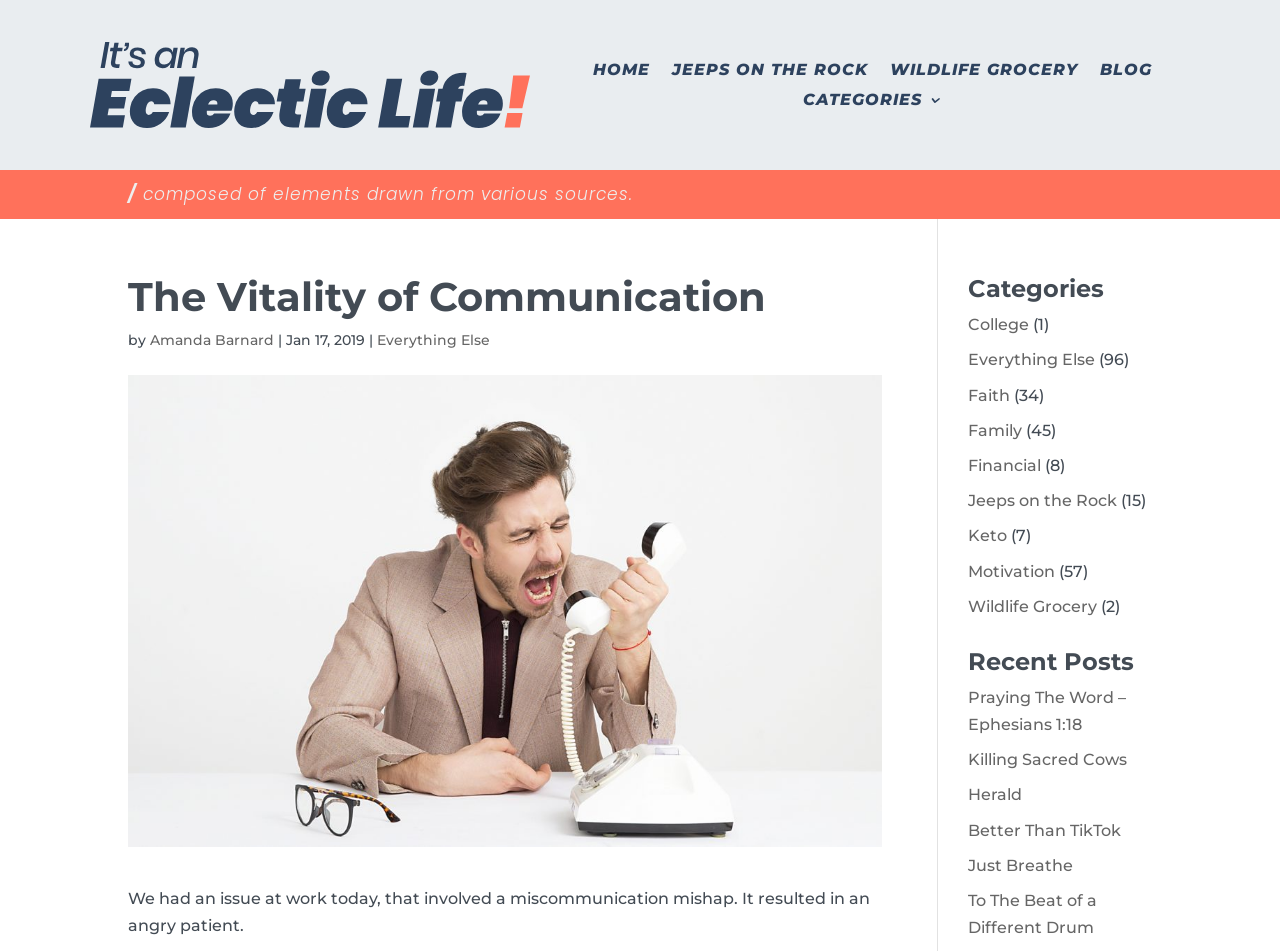What is the date of the latest blog post?
Using the image, elaborate on the answer with as much detail as possible.

The answer can be found by looking at the date next to the blog post title, which is 'Jan 17, 2019', indicating that it is the date of the latest blog post.